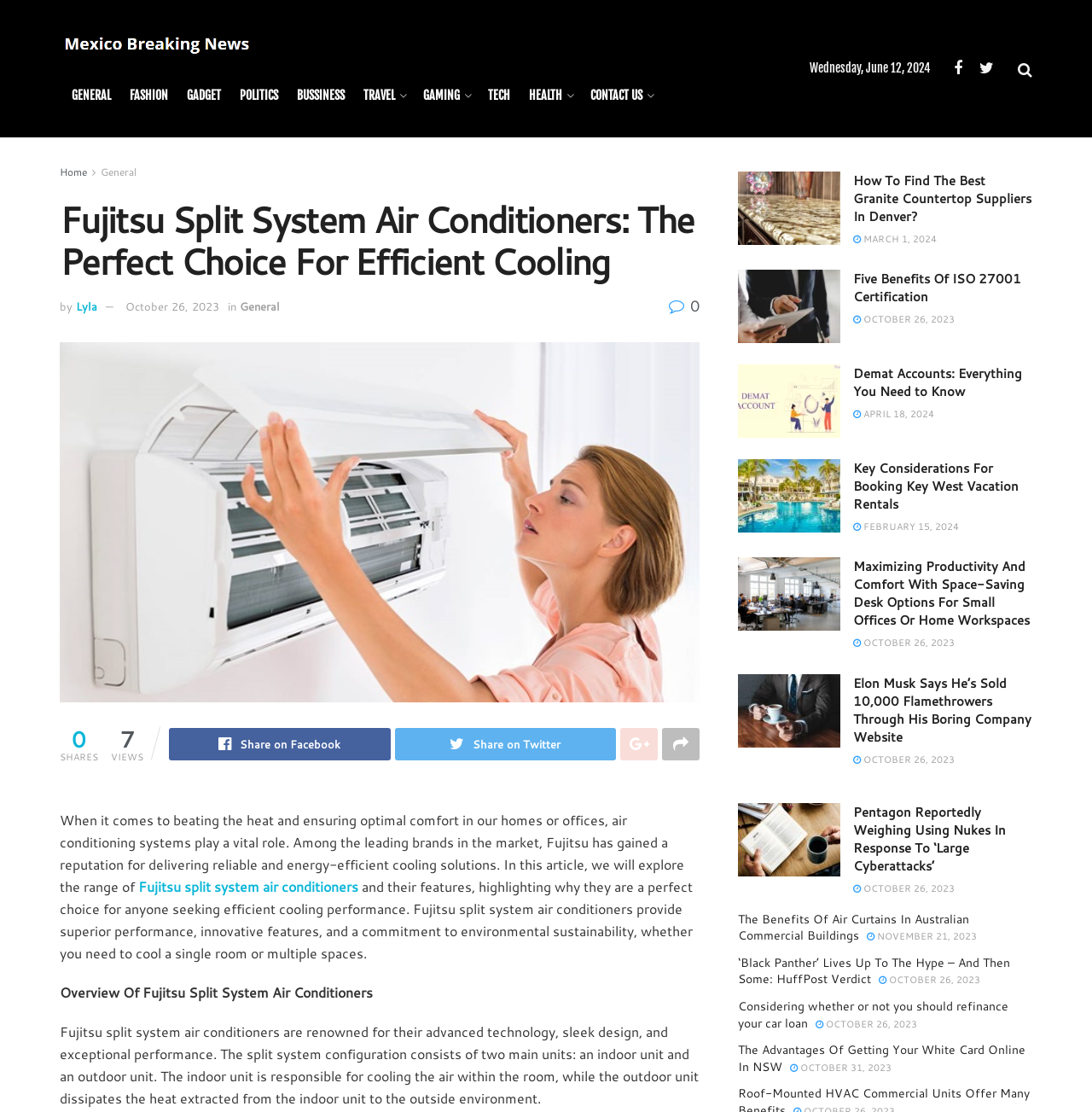Please find and give the text of the main heading on the webpage.

Fujitsu Split System Air Conditioners: The Perfect Choice For Efficient Cooling